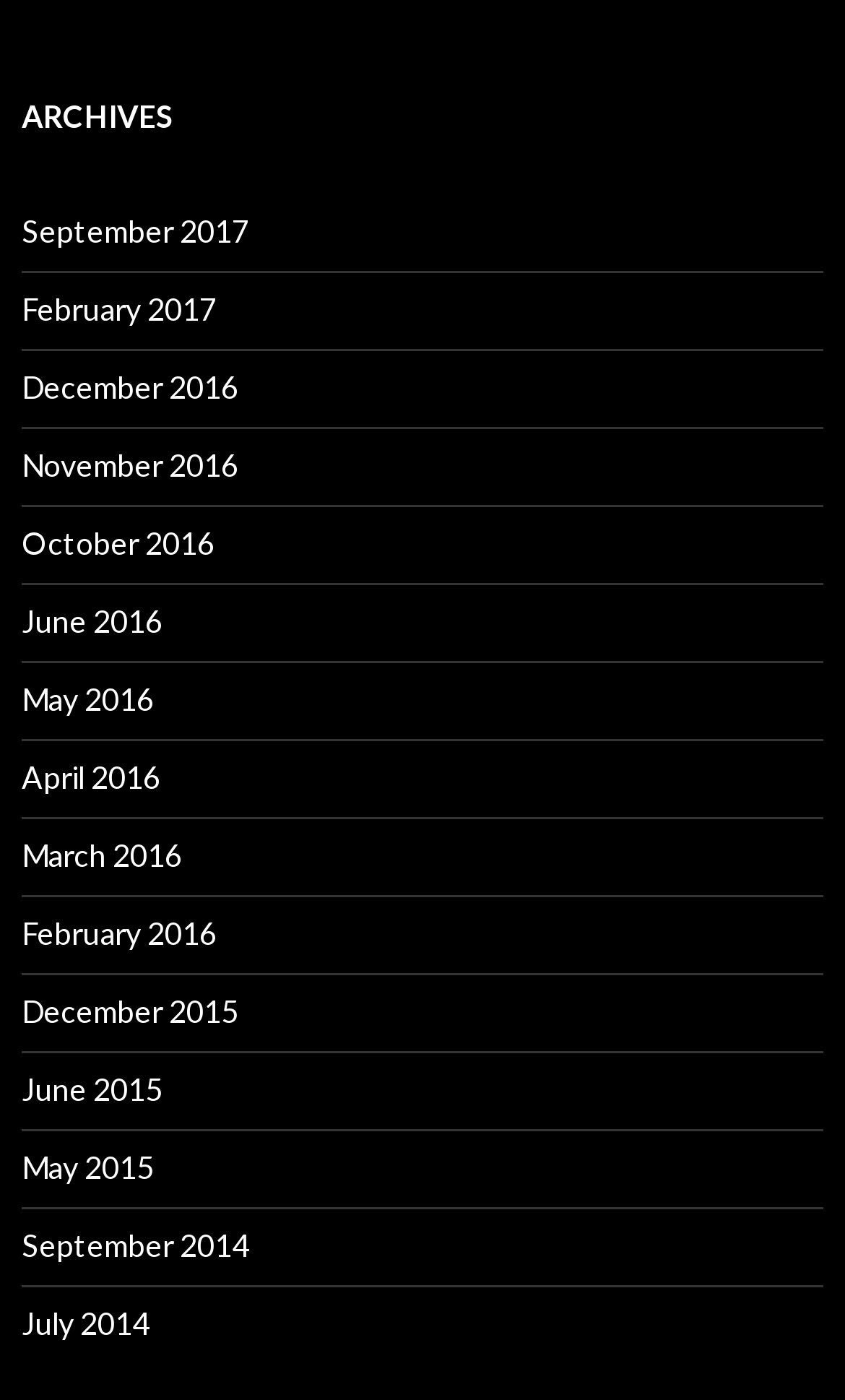Provide a brief response to the question below using one word or phrase:
What is the earliest month and year available on this webpage?

July 2014